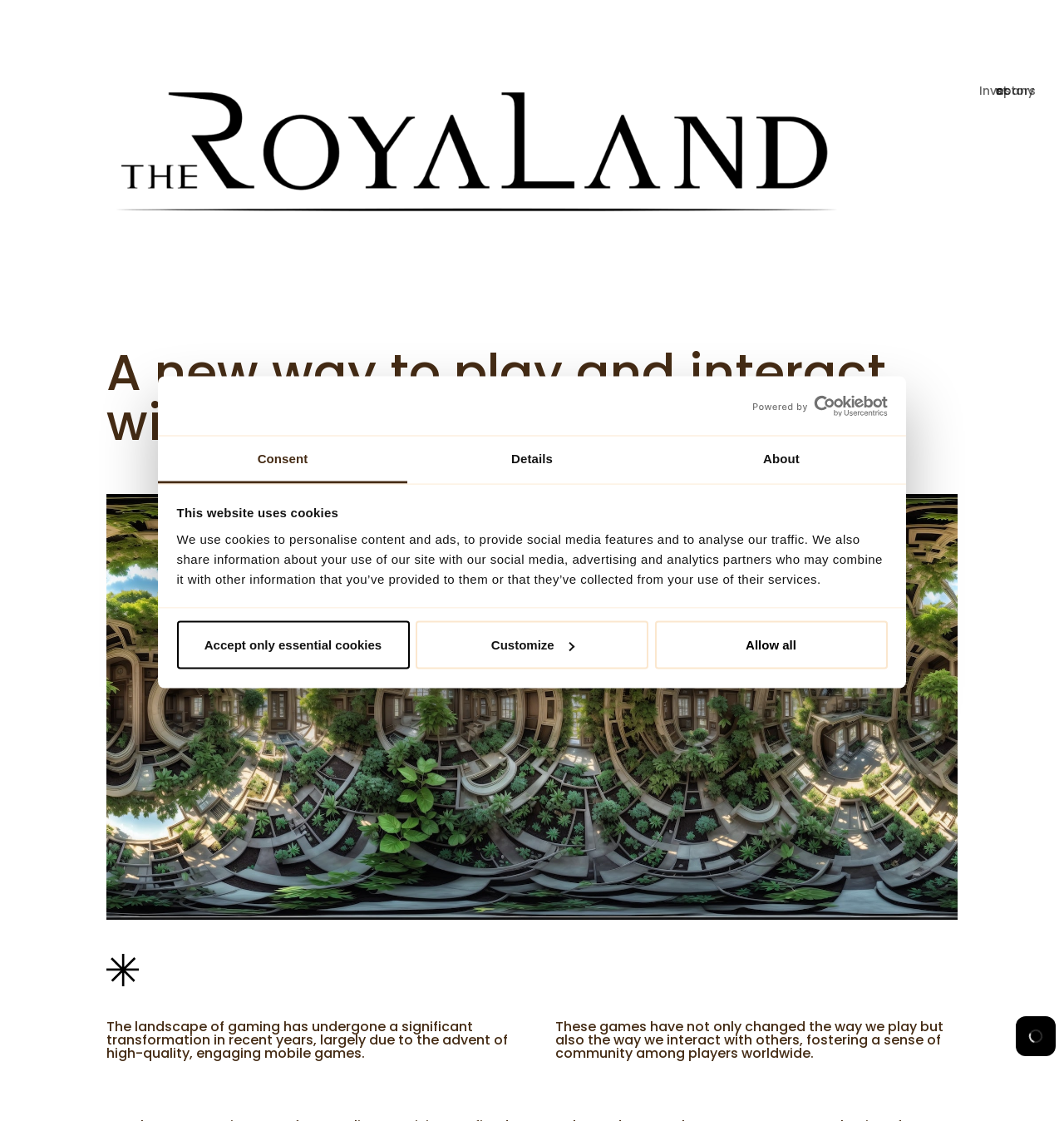Identify the main title of the webpage and generate its text content.

A new way to play and interact with the community